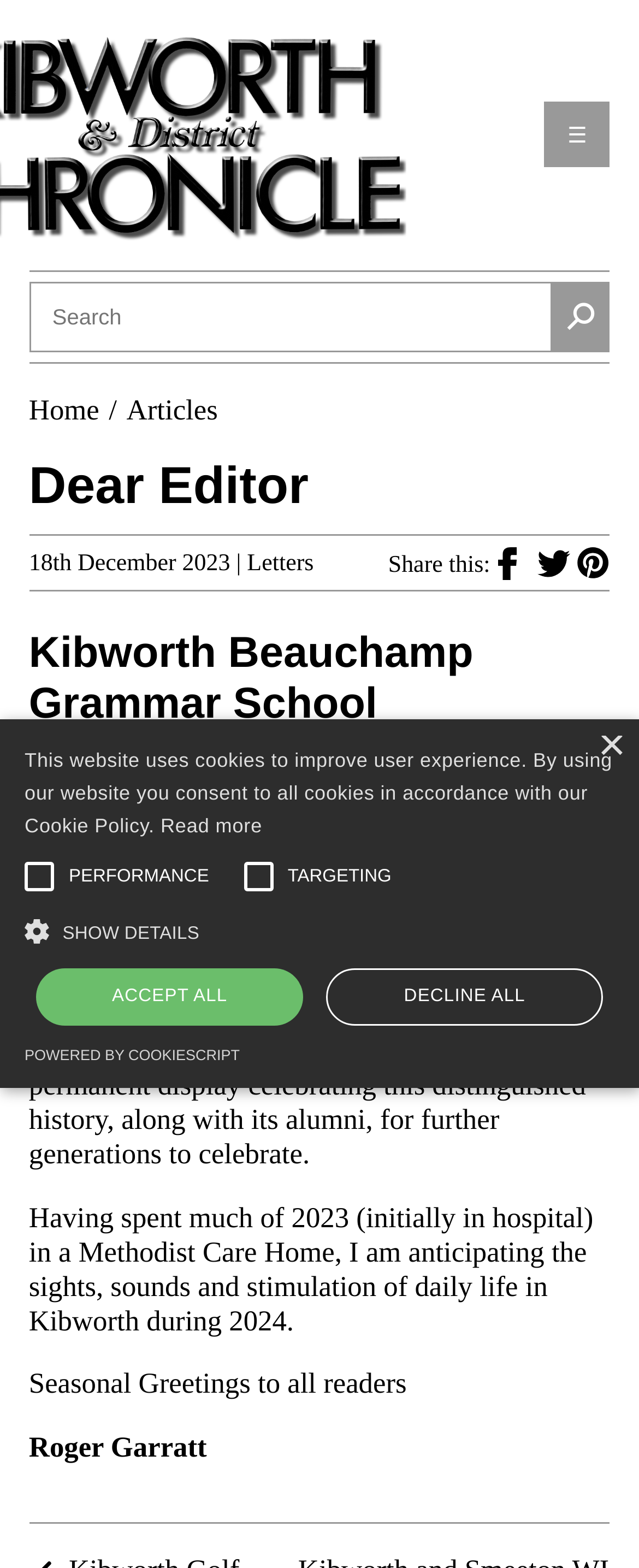Locate the bounding box coordinates of the clickable area needed to fulfill the instruction: "Click the Search Submit button".

None